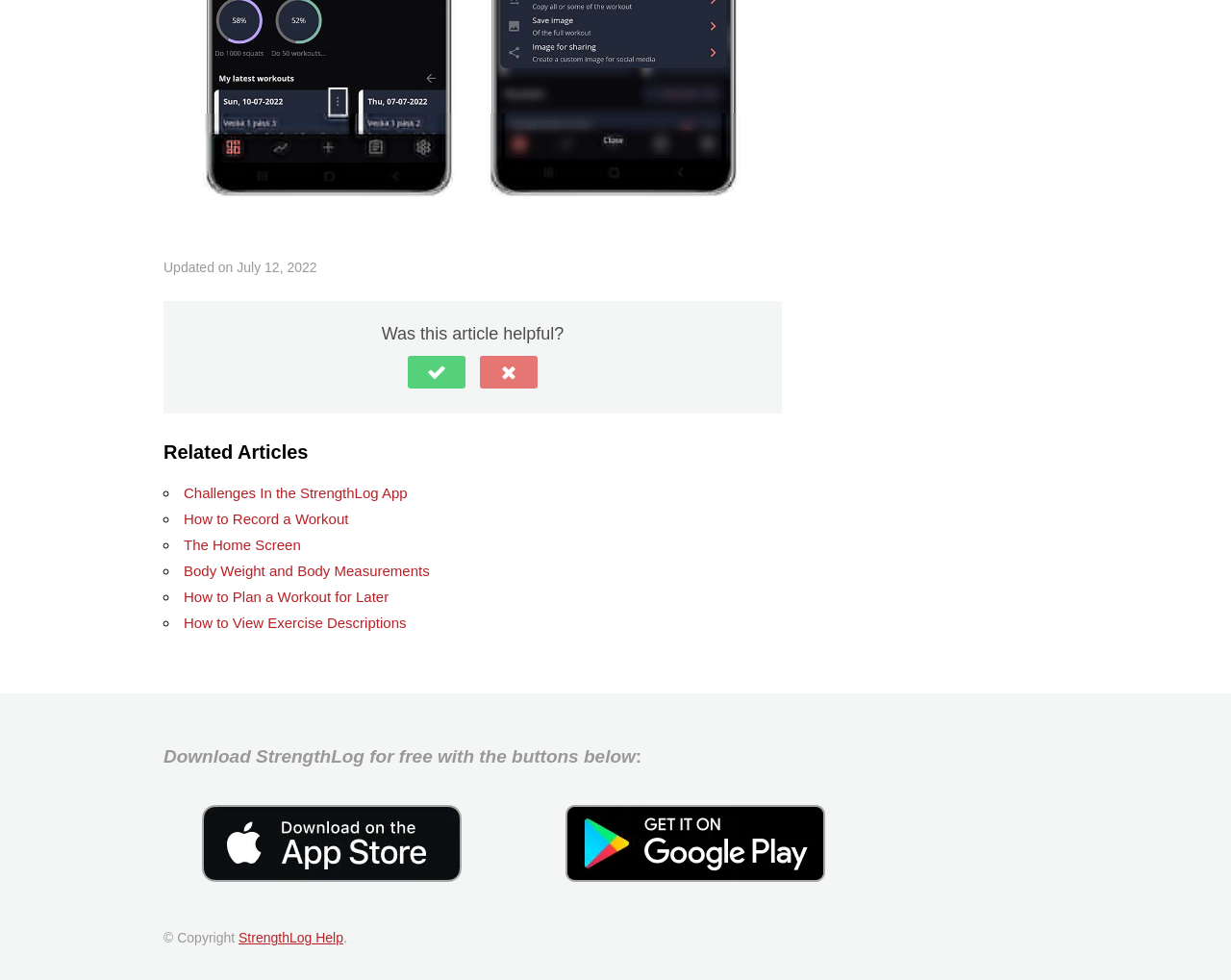Identify the bounding box coordinates for the region of the element that should be clicked to carry out the instruction: "Click the 'No' button". The bounding box coordinates should be four float numbers between 0 and 1, i.e., [left, top, right, bottom].

[0.39, 0.363, 0.437, 0.397]